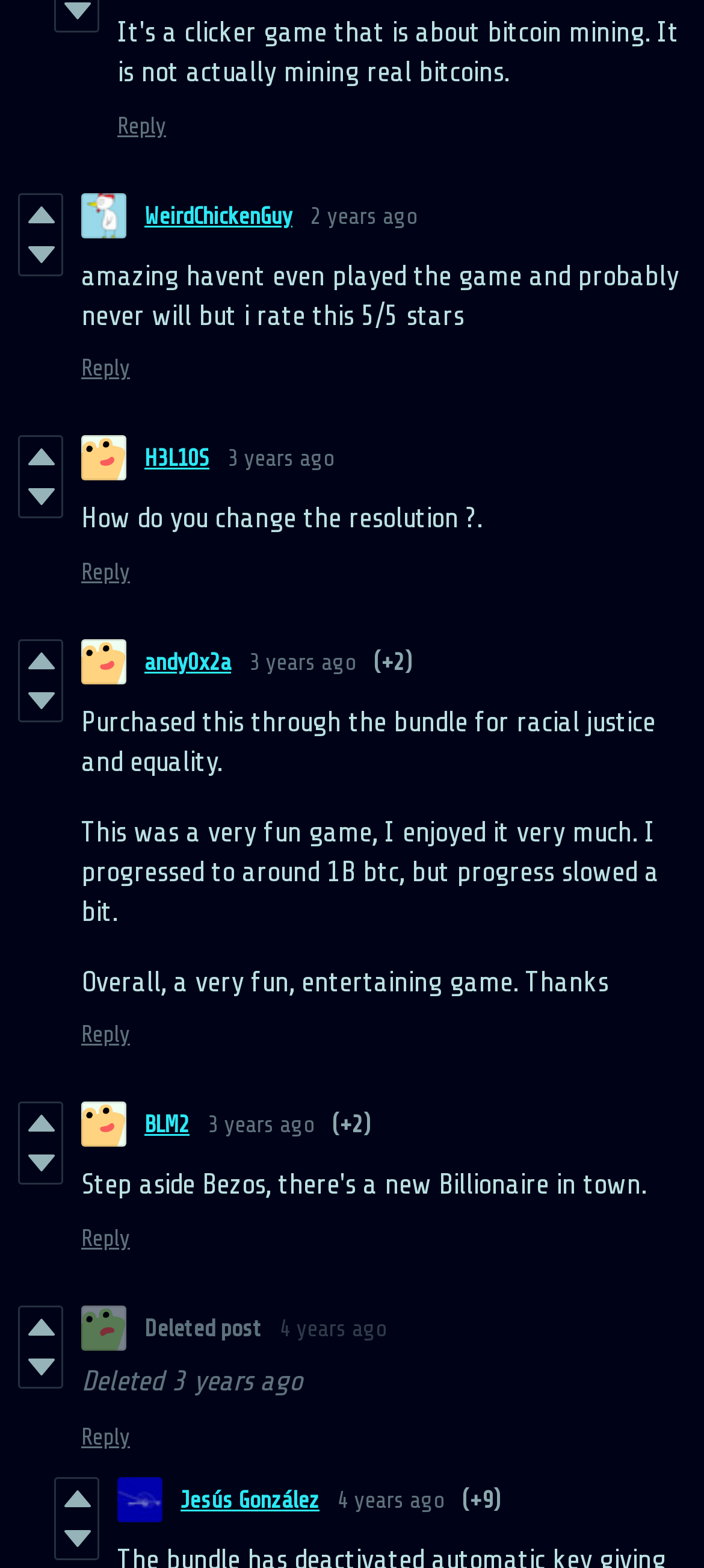Locate the bounding box of the UI element defined by this description: "Reply". The coordinates should be given as four float numbers between 0 and 1, formatted as [left, top, right, bottom].

[0.167, 0.071, 0.236, 0.088]